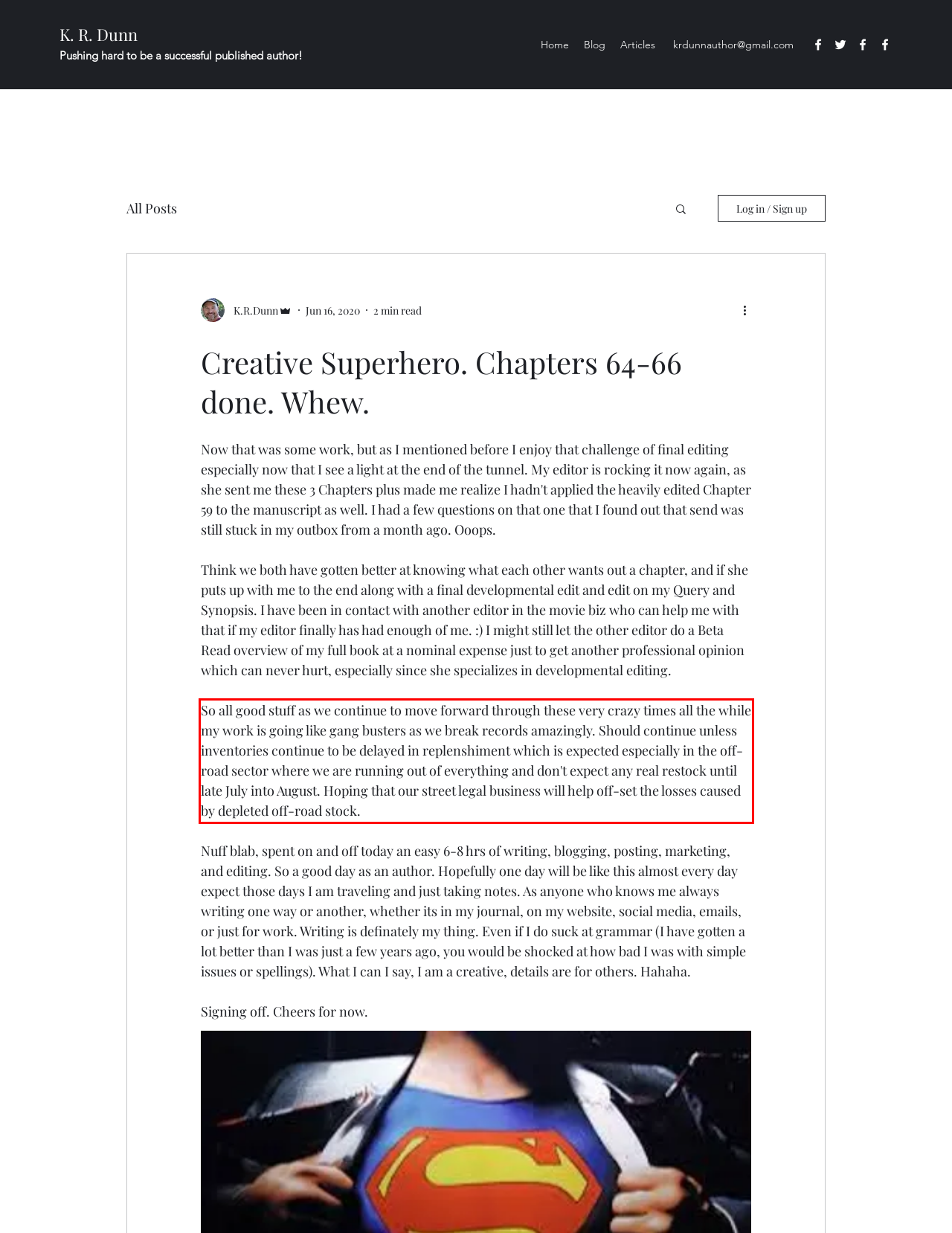There is a UI element on the webpage screenshot marked by a red bounding box. Extract and generate the text content from within this red box.

So all good stuff as we continue to move forward through these very crazy times all the while my work is going like gang busters as we break records amazingly. Should continue unless inventories continue to be delayed in replenshiment which is expected especially in the off-road sector where we are running out of everything and don't expect any real restock until late July into August. Hoping that our street legal business will help off-set the losses caused by depleted off-road stock.